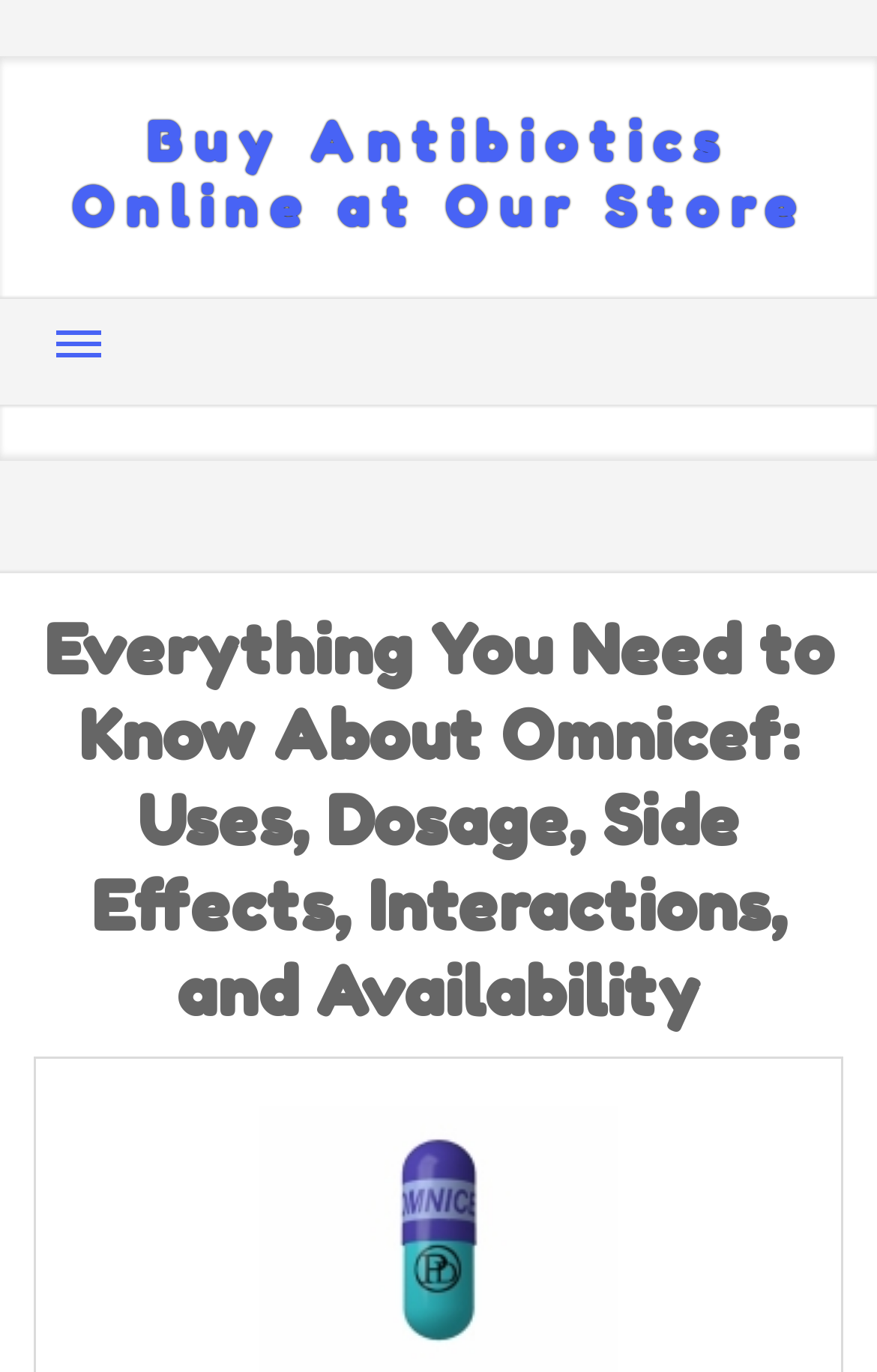Bounding box coordinates should be in the format (top-left x, top-left y, bottom-right x, bottom-right y) and all values should be floating point numbers between 0 and 1. Determine the bounding box coordinate for the UI element described as: Contact Us

[0.038, 0.465, 0.405, 0.587]